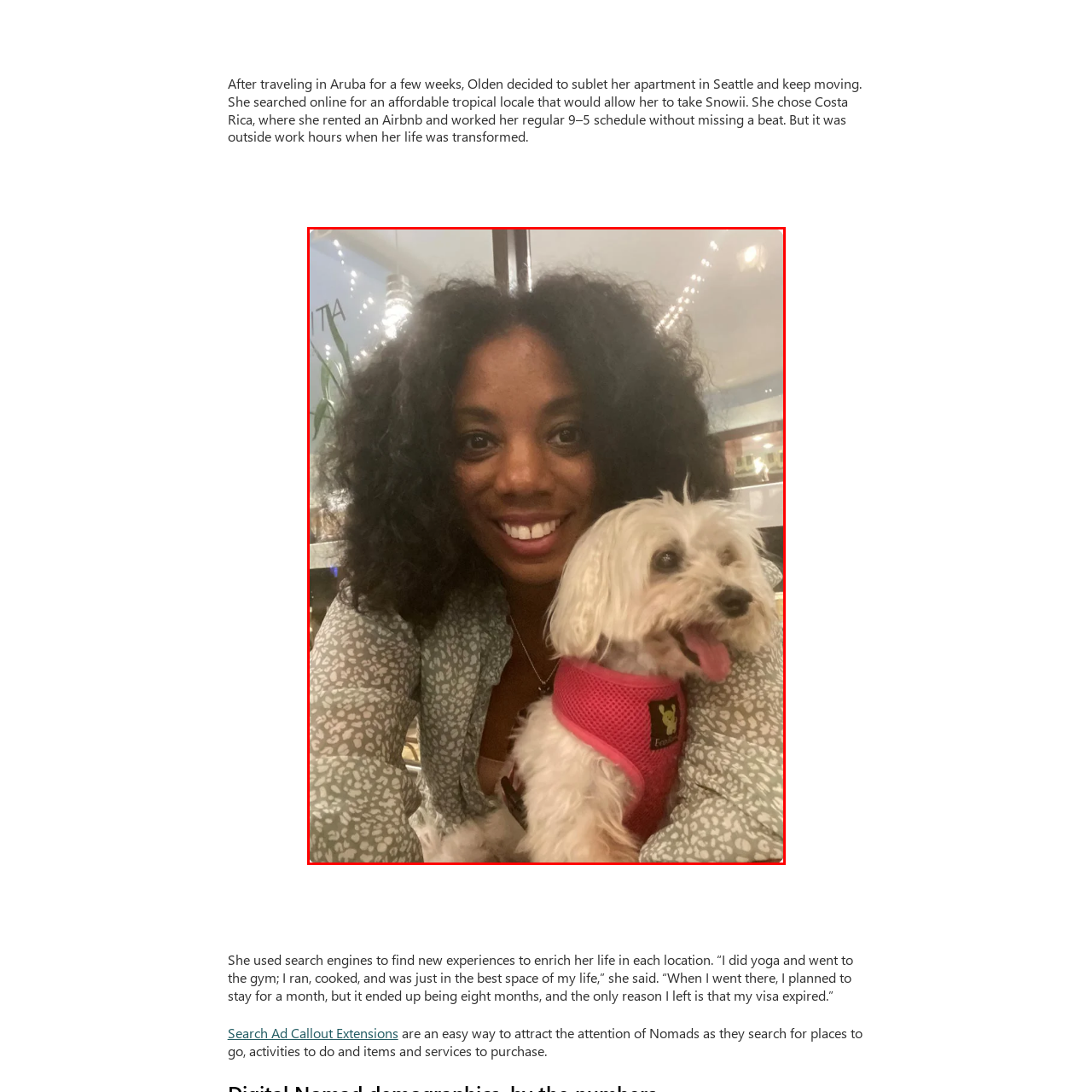Analyze the picture enclosed by the red bounding box and provide a single-word or phrase answer to this question:
What is the atmosphere in the background?

Lively